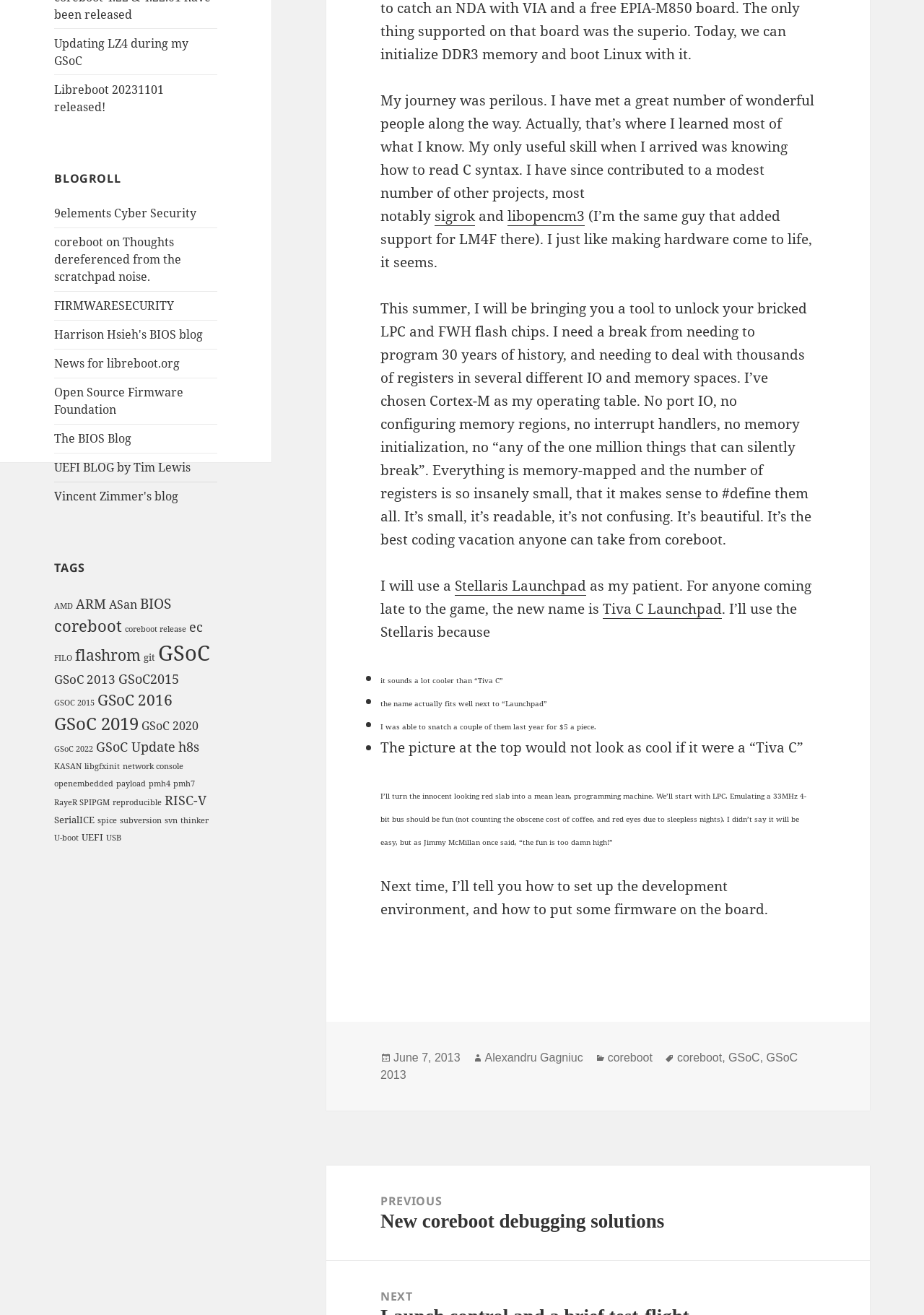Find the bounding box coordinates for the HTML element described as: "Stellaris Launchpad". The coordinates should consist of four float values between 0 and 1, i.e., [left, top, right, bottom].

[0.492, 0.438, 0.634, 0.453]